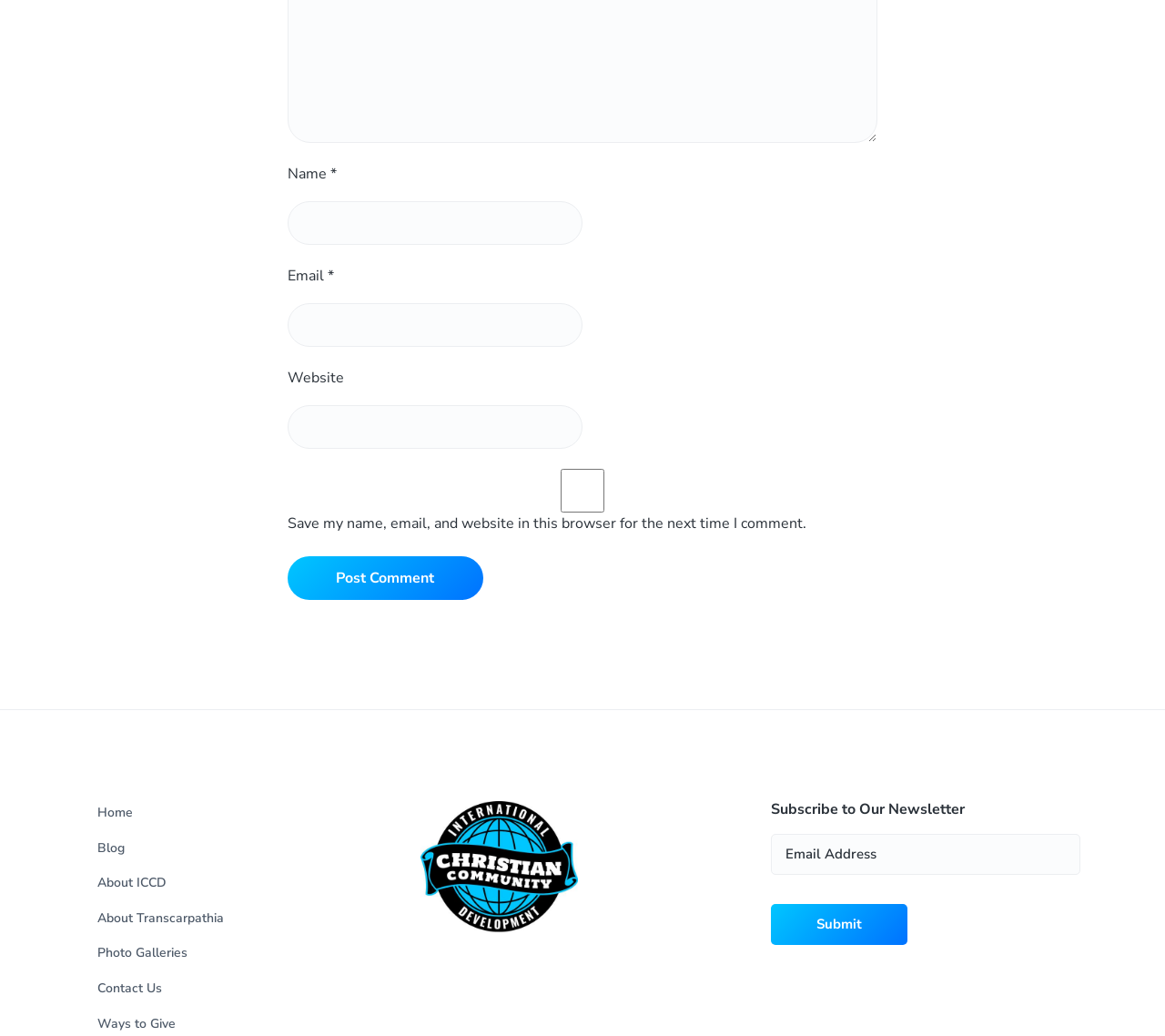Locate the bounding box coordinates of the element you need to click to accomplish the task described by this instruction: "Go to the Home page".

[0.084, 0.775, 0.114, 0.795]